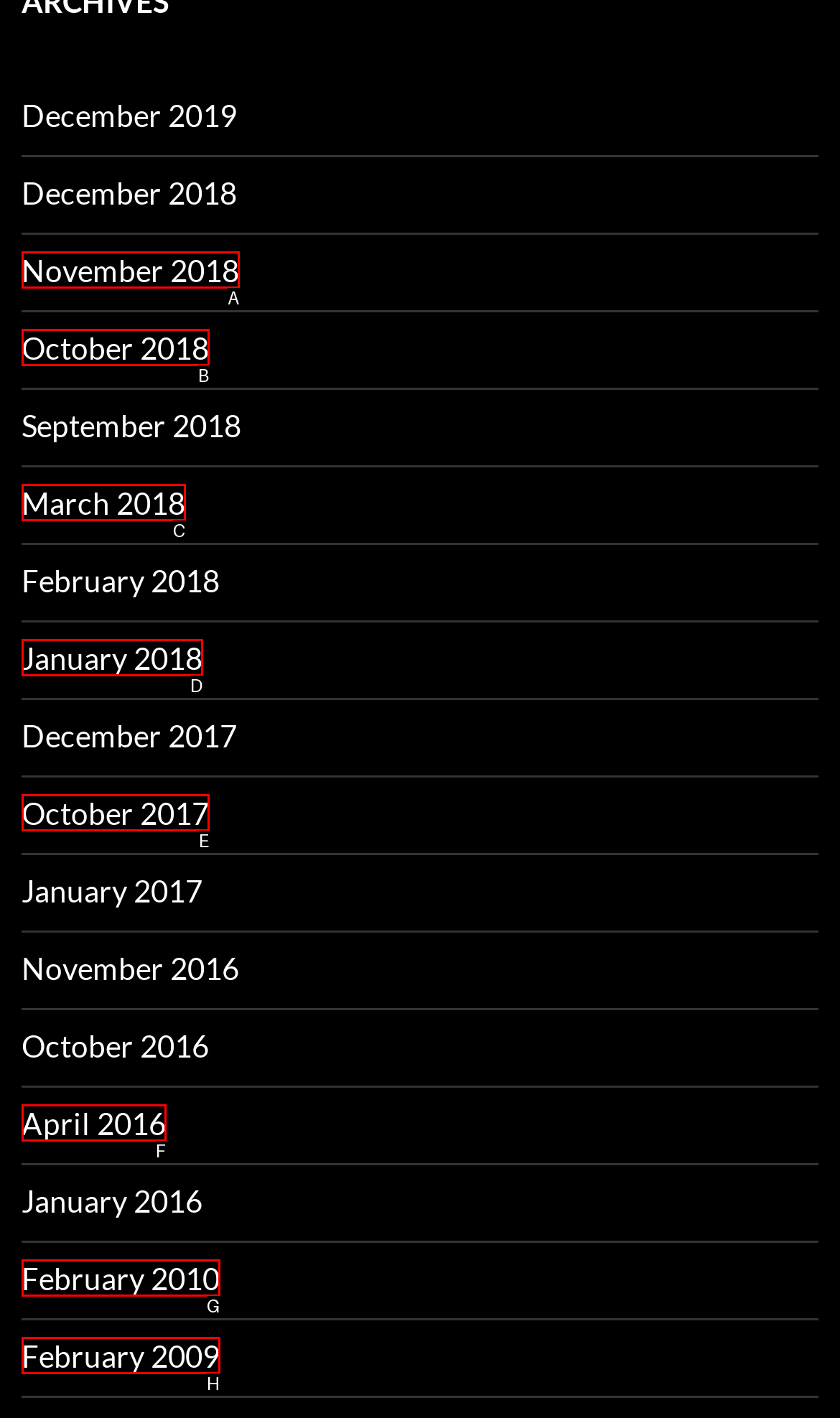Identify the correct choice to execute this task: view October 2018
Respond with the letter corresponding to the right option from the available choices.

B